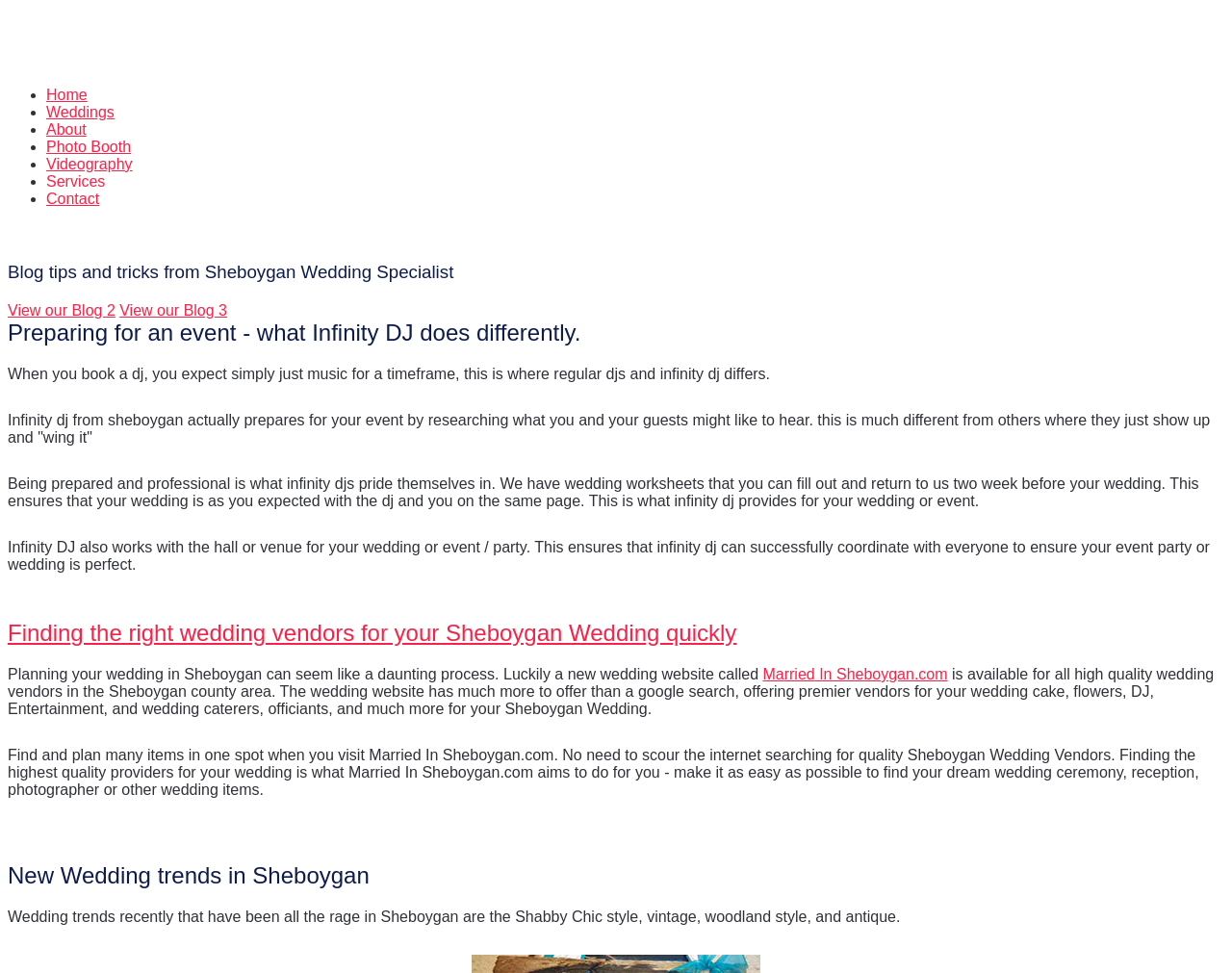What is the name of the blog?
Answer the question based on the image using a single word or a brief phrase.

Sheboygan Wedding Blog